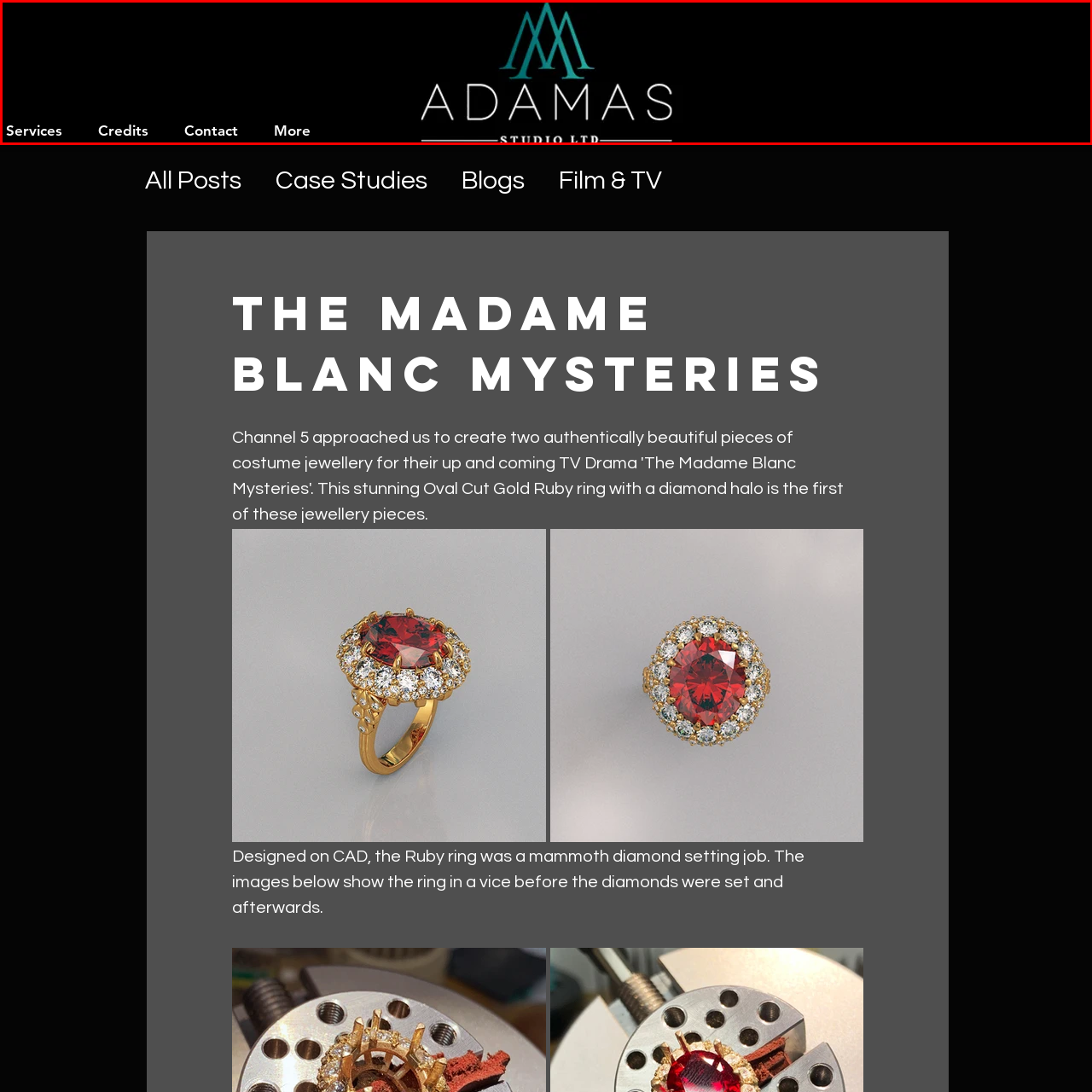Examine the content inside the red boundary in the image and give a detailed response to the following query: What is the font style of 'Studio Ltd'?

The font style of 'Studio Ltd' is clean and modern because the caption describes it as a clean, modern font, which is slightly smaller in style compared to the font of 'ADAMAS'.